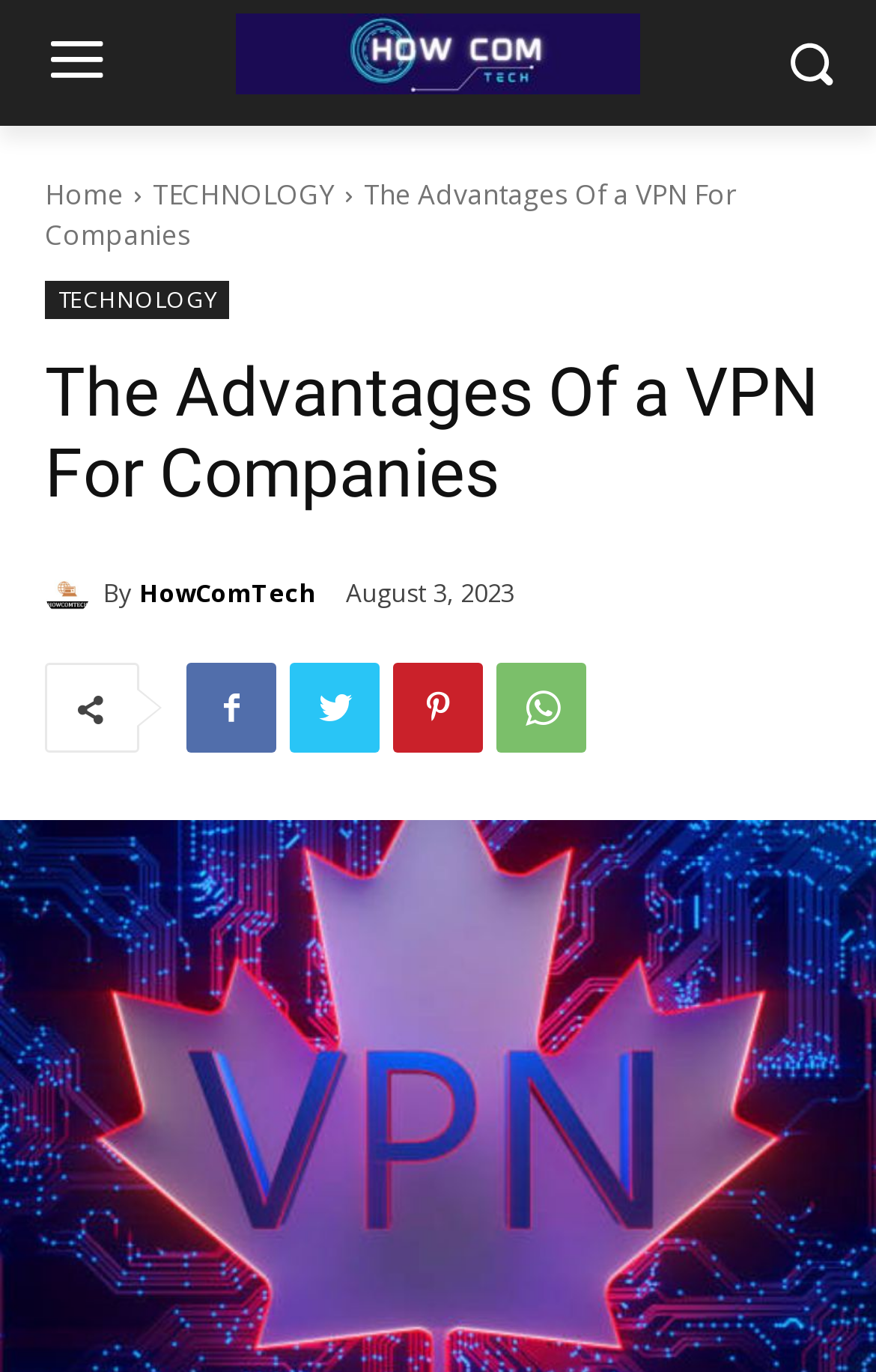Show me the bounding box coordinates of the clickable region to achieve the task as per the instruction: "Search for something".

[0.854, 0.001, 0.995, 0.091]